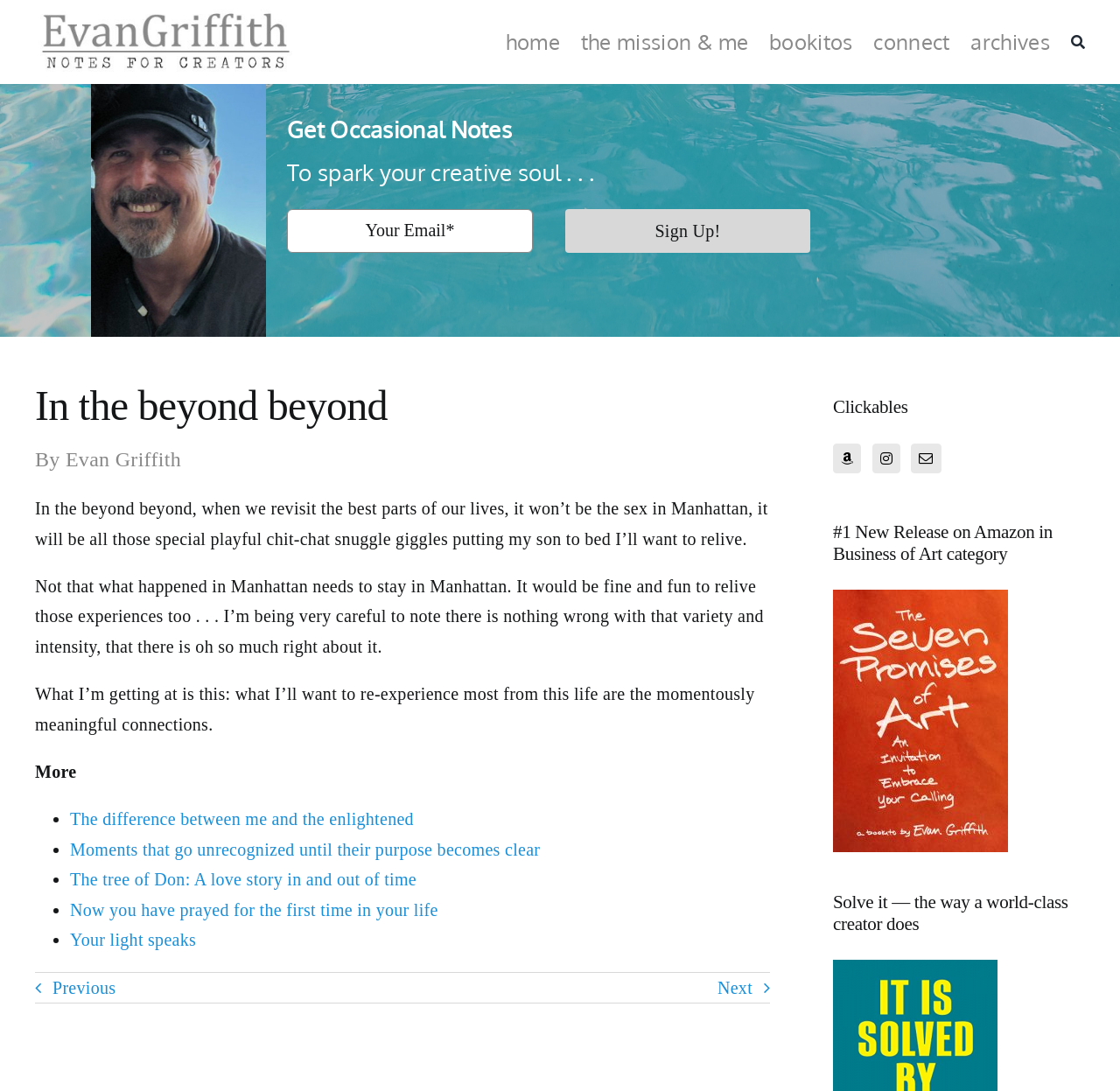Find the bounding box coordinates of the element to click in order to complete this instruction: "Go to the 'archives' page". The bounding box coordinates must be four float numbers between 0 and 1, denoted as [left, top, right, bottom].

[0.867, 0.0, 0.938, 0.077]